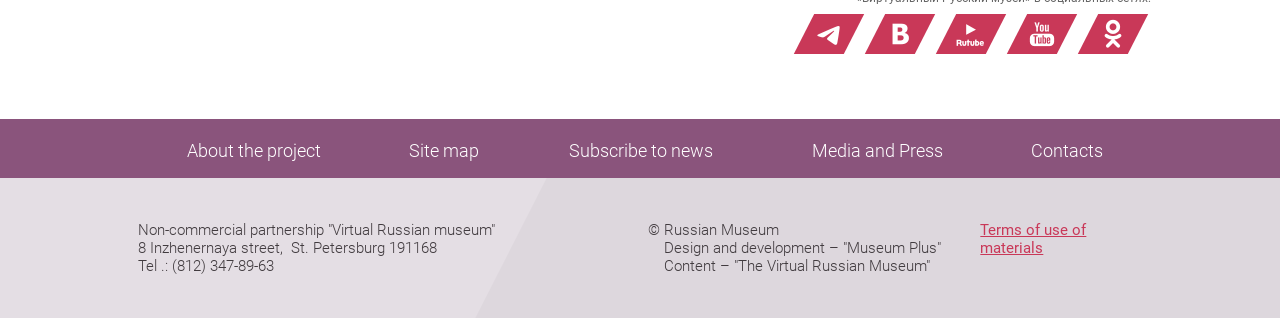Pinpoint the bounding box coordinates of the element that must be clicked to accomplish the following instruction: "View the Site map". The coordinates should be in the format of four float numbers between 0 and 1, i.e., [left, top, right, bottom].

[0.289, 0.374, 0.405, 0.56]